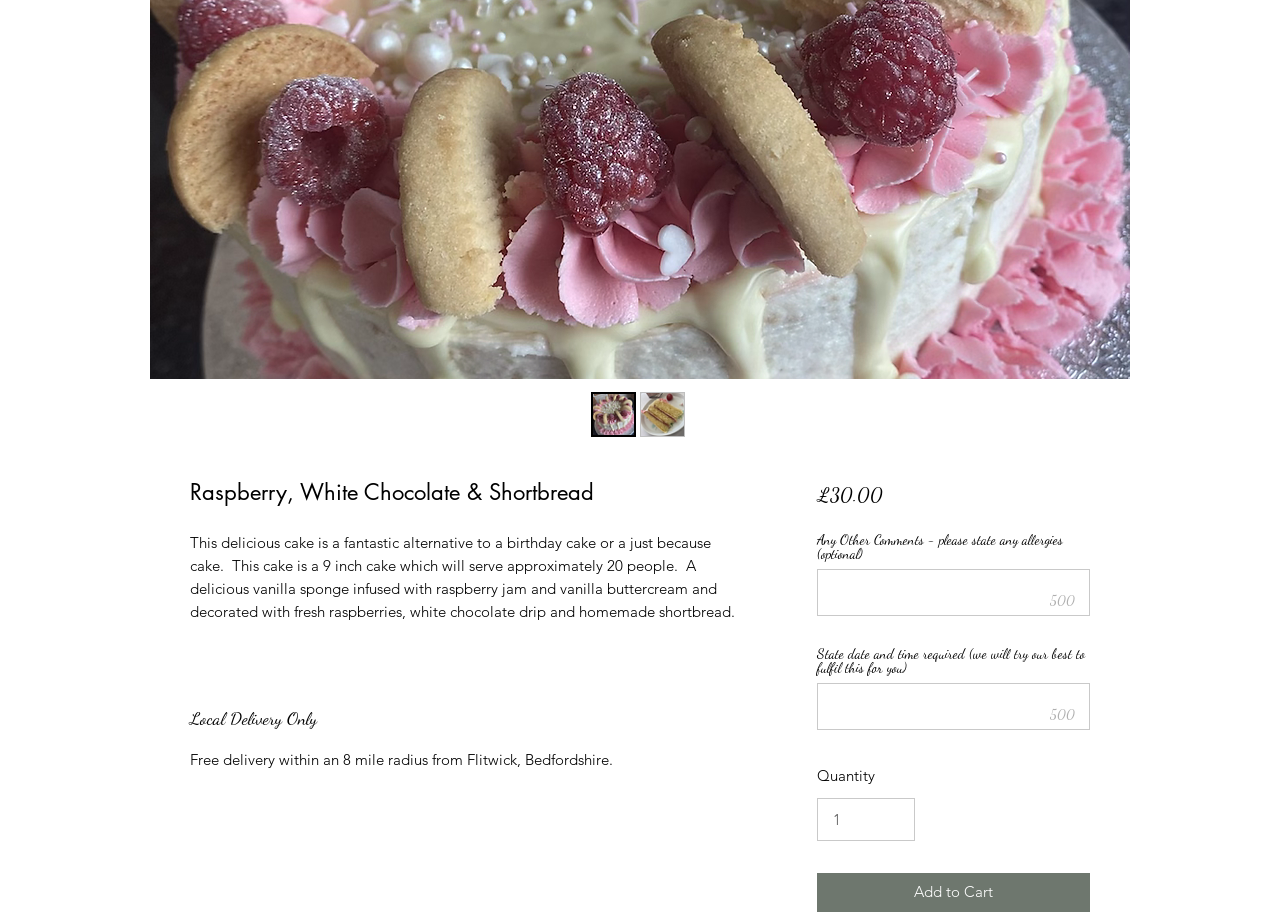Locate the bounding box coordinates of the UI element described by: "Add to Cart". Provide the coordinates as four float numbers between 0 and 1, formatted as [left, top, right, bottom].

[0.638, 0.953, 0.852, 0.995]